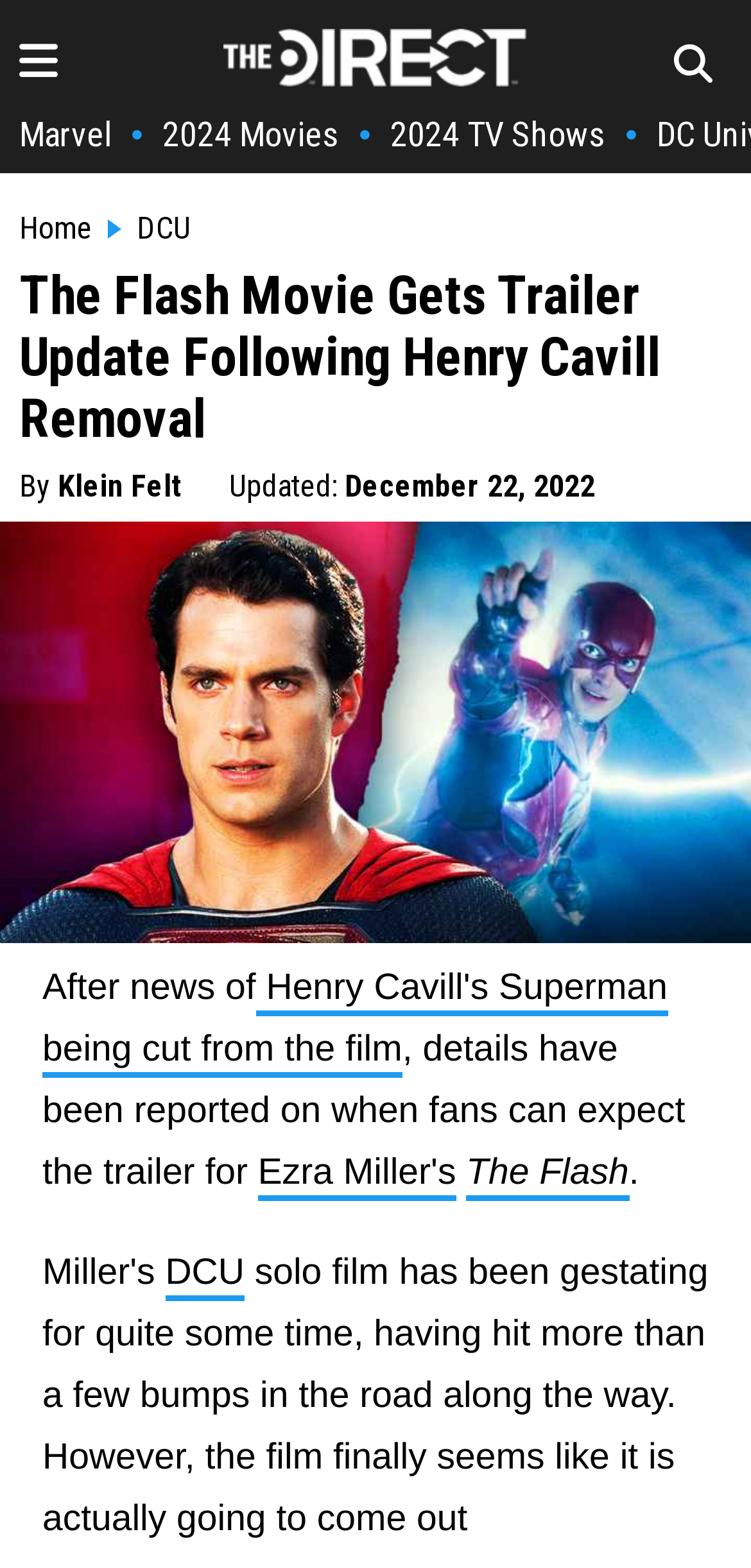What is the text of the webpage's headline?

The Flash Movie Gets Trailer Update Following Henry Cavill Removal